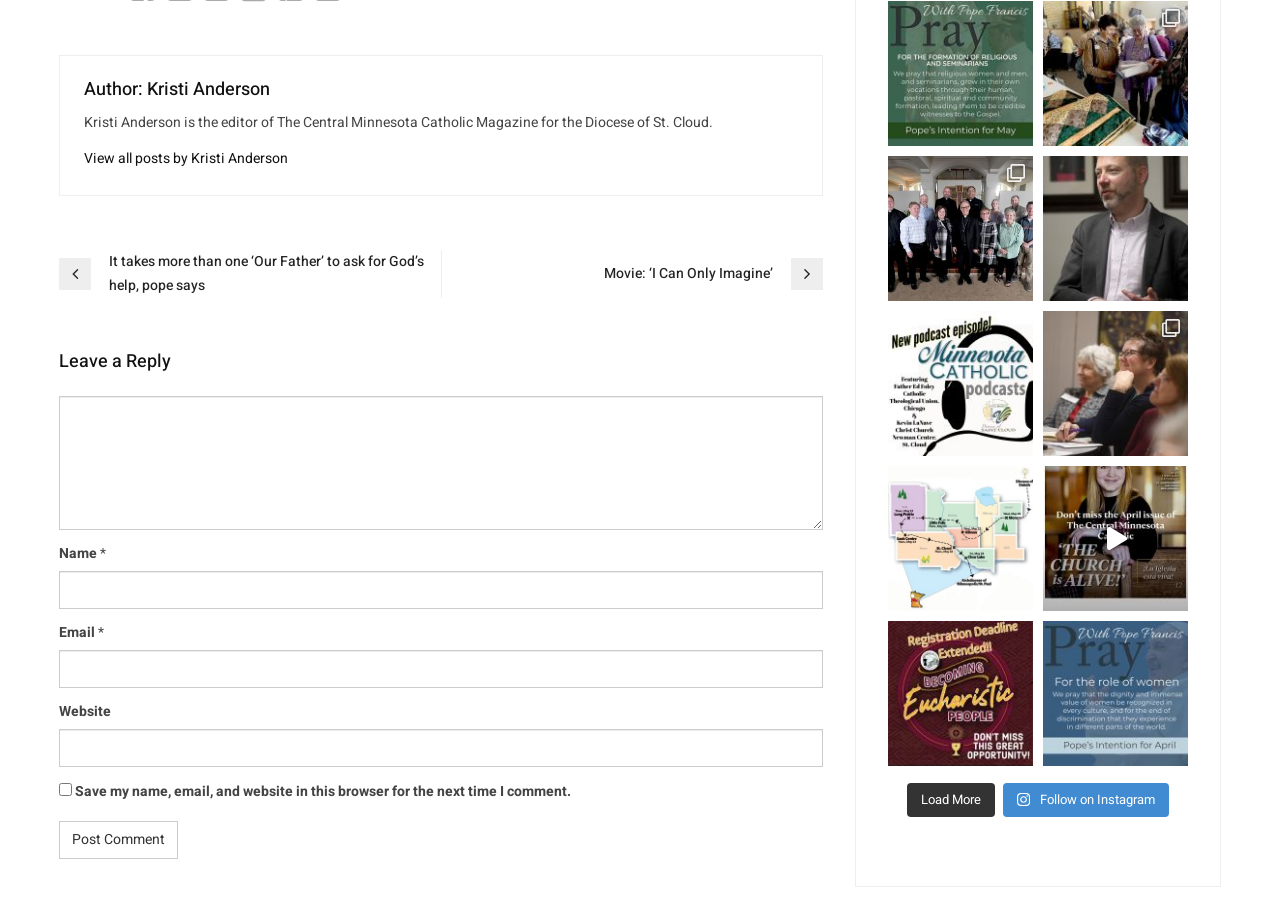Can you find the bounding box coordinates for the element that needs to be clicked to execute this instruction: "Follow on Instagram"? The coordinates should be given as four float numbers between 0 and 1, i.e., [left, top, right, bottom].

[0.784, 0.862, 0.913, 0.899]